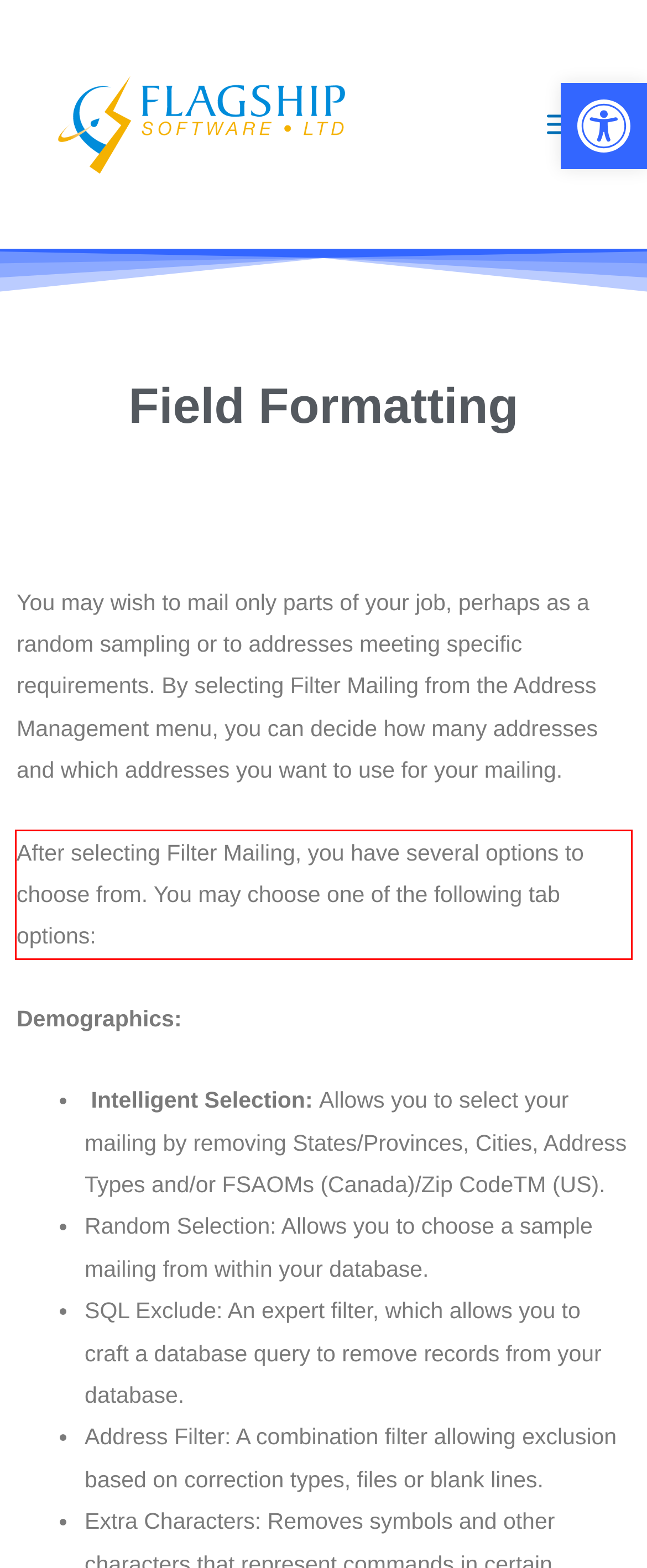Examine the screenshot of the webpage, locate the red bounding box, and perform OCR to extract the text contained within it.

After selecting Filter Mailing, you have several options to choose from. You may choose one of the following tab options: